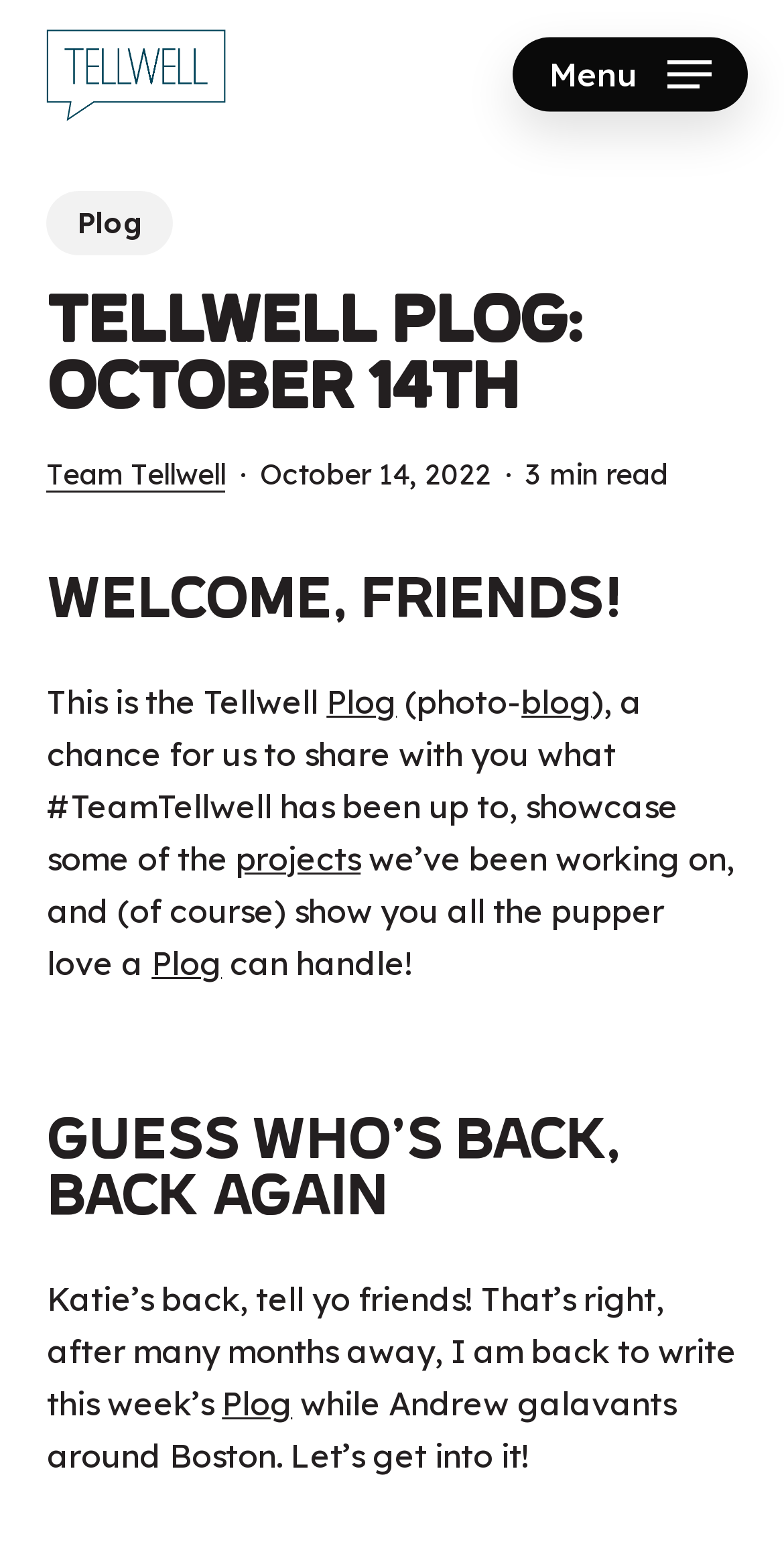Find the headline of the webpage and generate its text content.

Tellwell Plog: October 14th